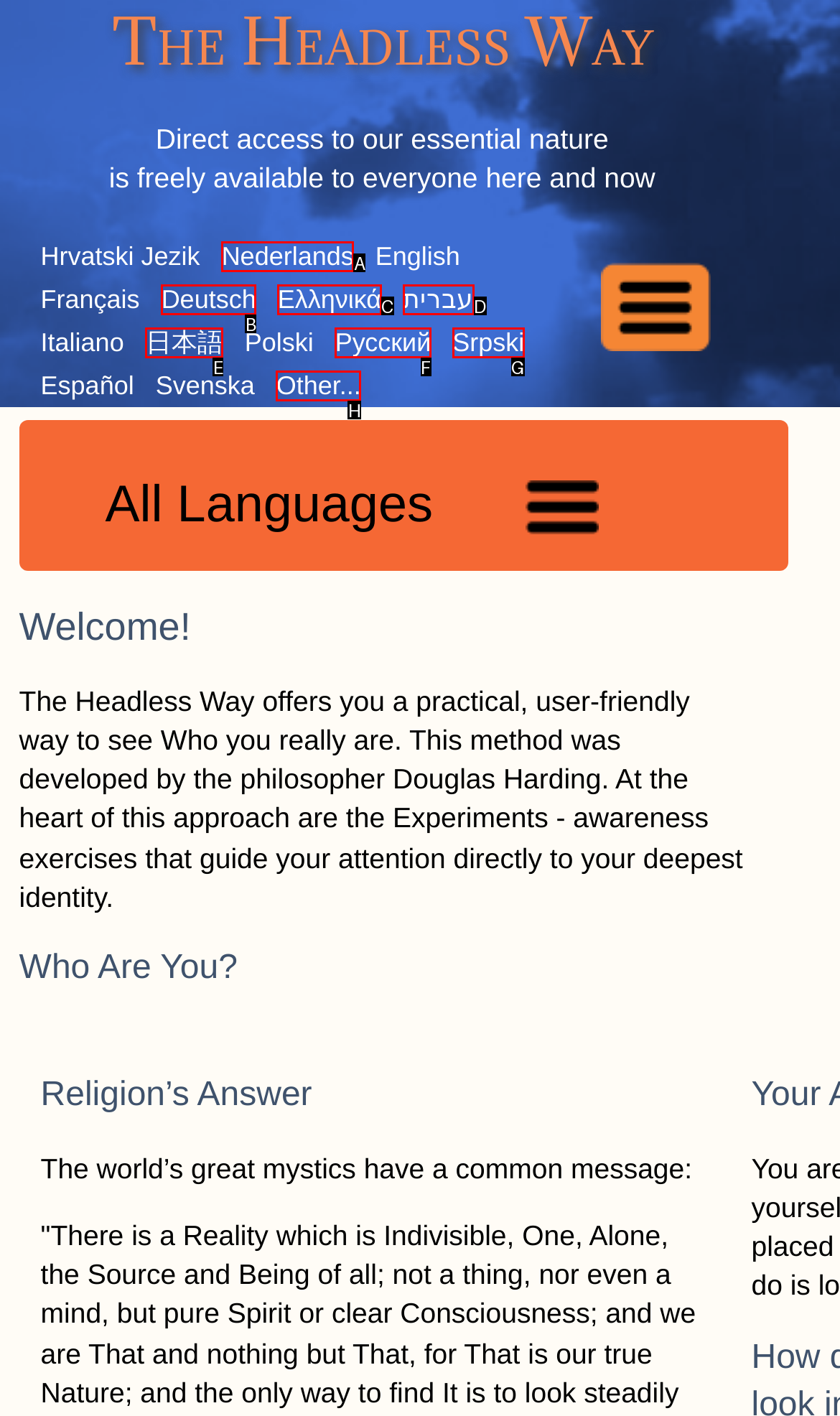Using the description: 日本語
Identify the letter of the corresponding UI element from the choices available.

E